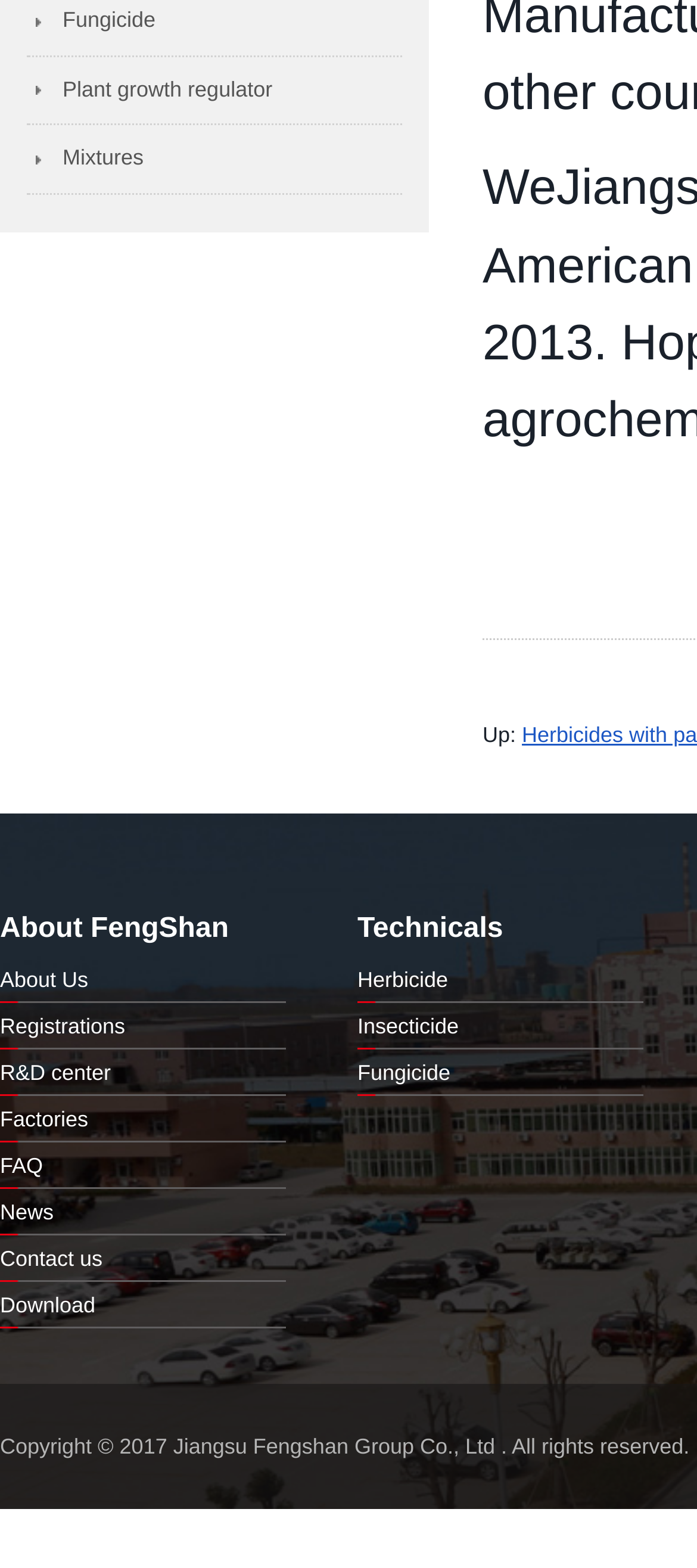Determine the bounding box coordinates for the HTML element mentioned in the following description: "About Us". The coordinates should be a list of four floats ranging from 0 to 1, represented as [left, top, right, bottom].

[0.0, 0.617, 0.127, 0.633]